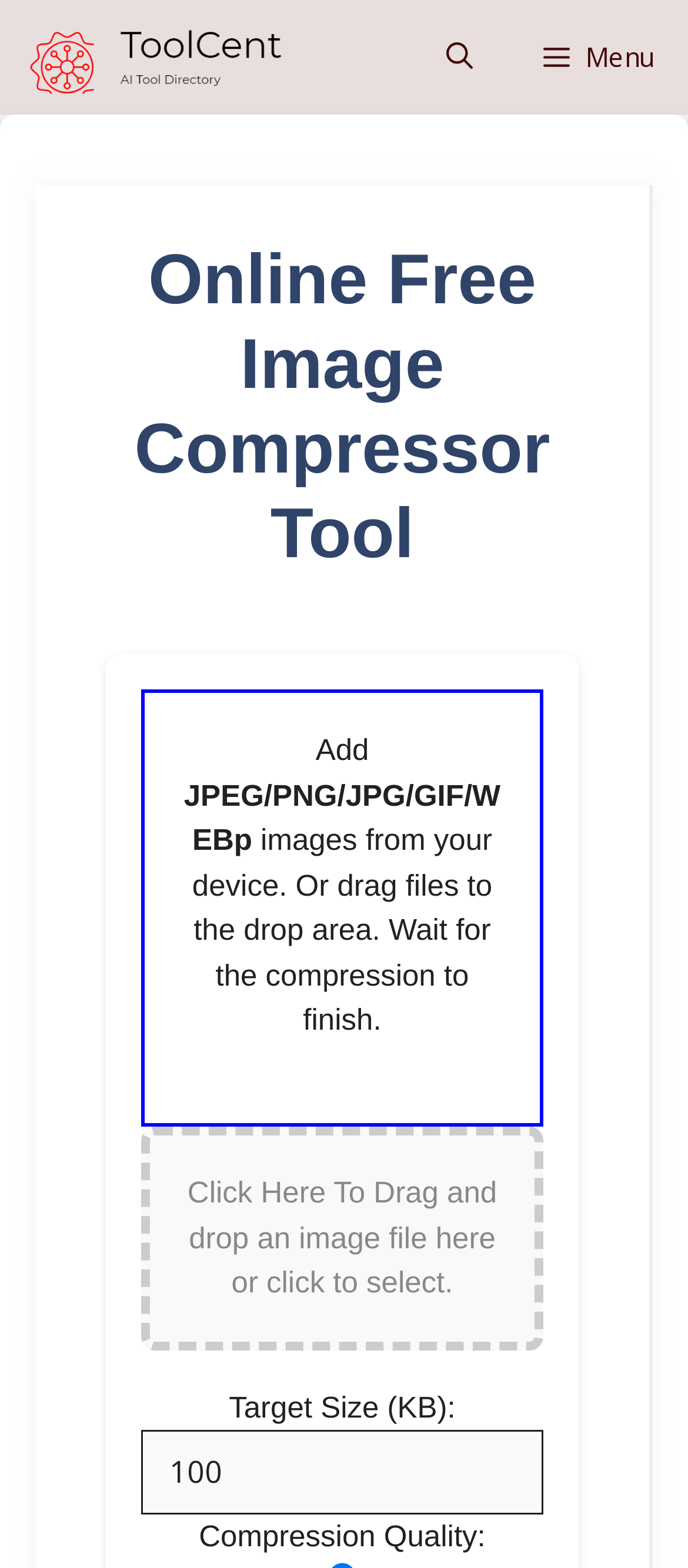Return the bounding box coordinates of the UI element that corresponds to this description: "aria-label="Open Search Bar"". The coordinates must be given as four float numbers in the range of 0 and 1, [left, top, right, bottom].

[0.597, 0.0, 0.738, 0.073]